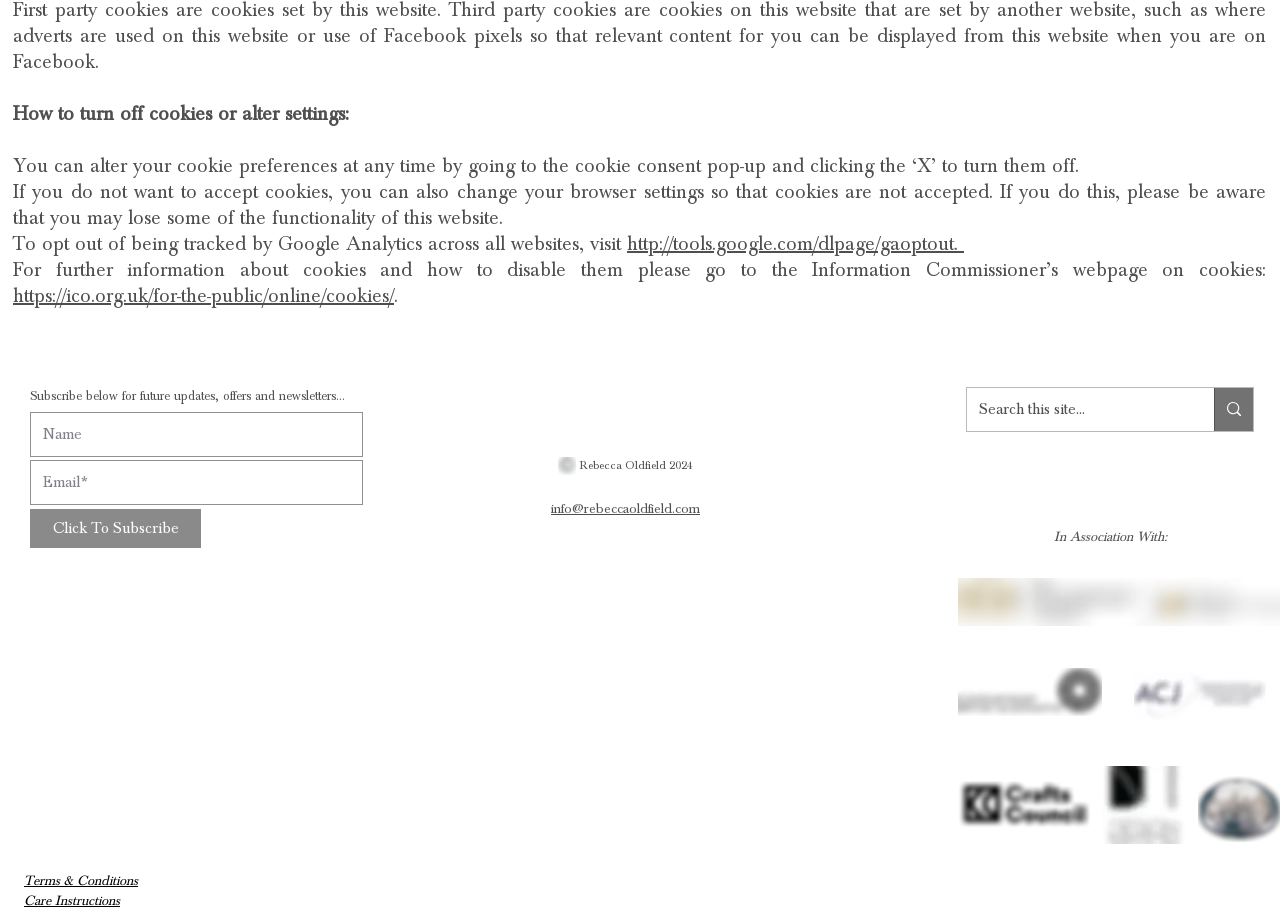What is the copyright year mentioned on the webpage?
Provide a detailed answer to the question using information from the image.

The webpage has a copyright logo and mentions the year 2024, indicating that the content on the webpage is copyrighted until 2024.